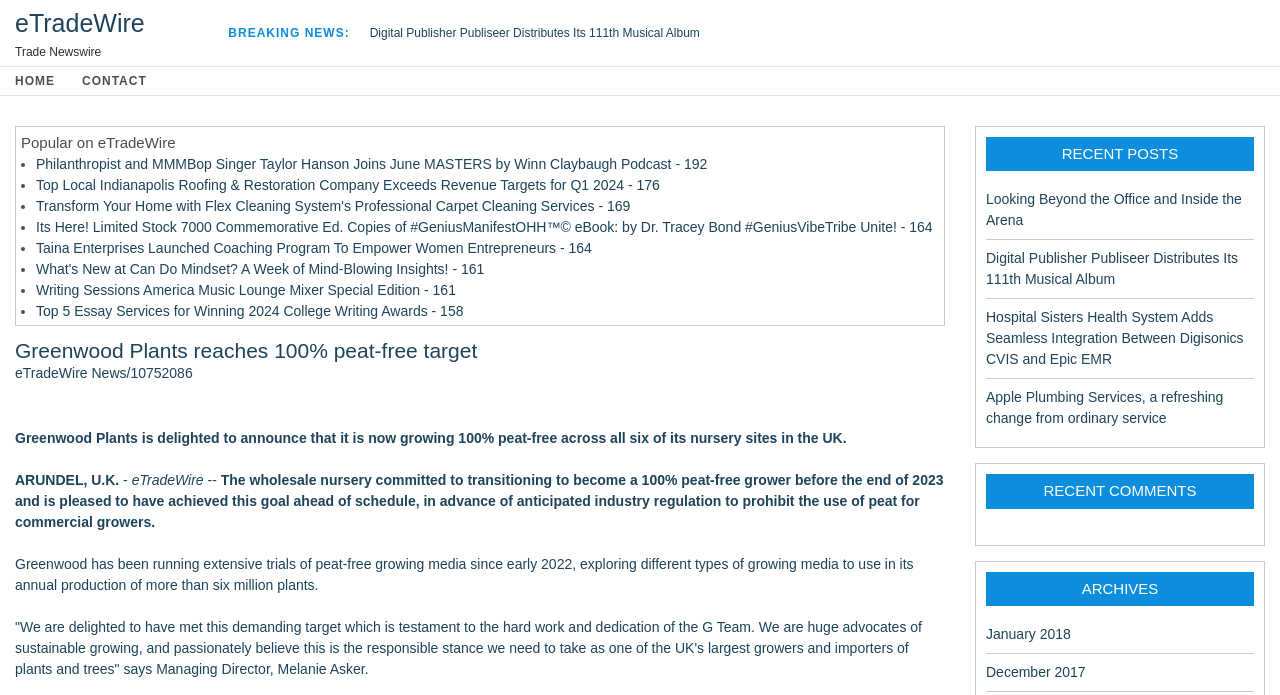Please determine the bounding box coordinates of the element to click on in order to accomplish the following task: "Read 'Greenwood Plants reaches 100% peat-free target'". Ensure the coordinates are four float numbers ranging from 0 to 1, i.e., [left, top, right, bottom].

[0.012, 0.486, 0.738, 0.522]